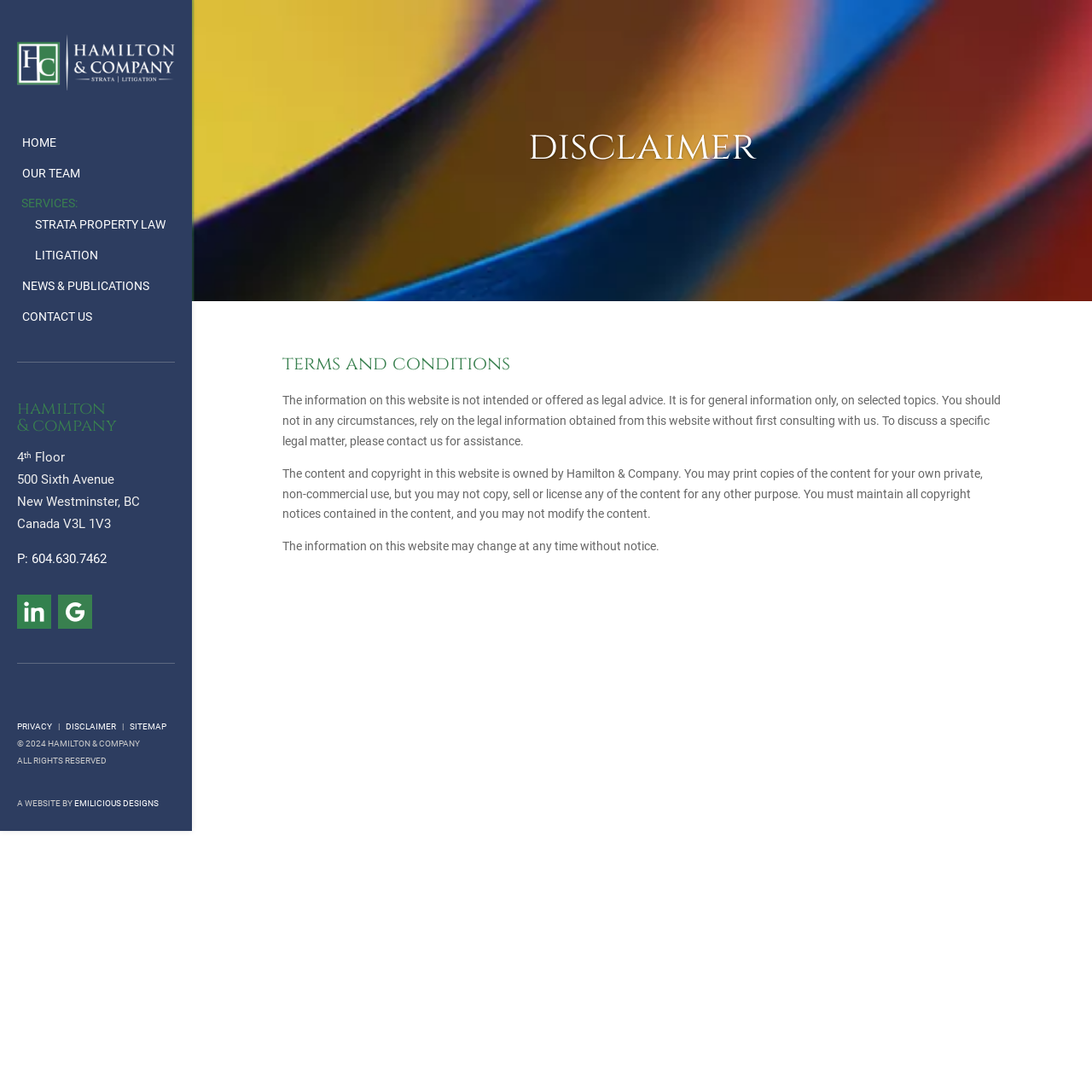Find the bounding box coordinates of the element to click in order to complete the given instruction: "visit privacy page."

[0.016, 0.661, 0.048, 0.669]